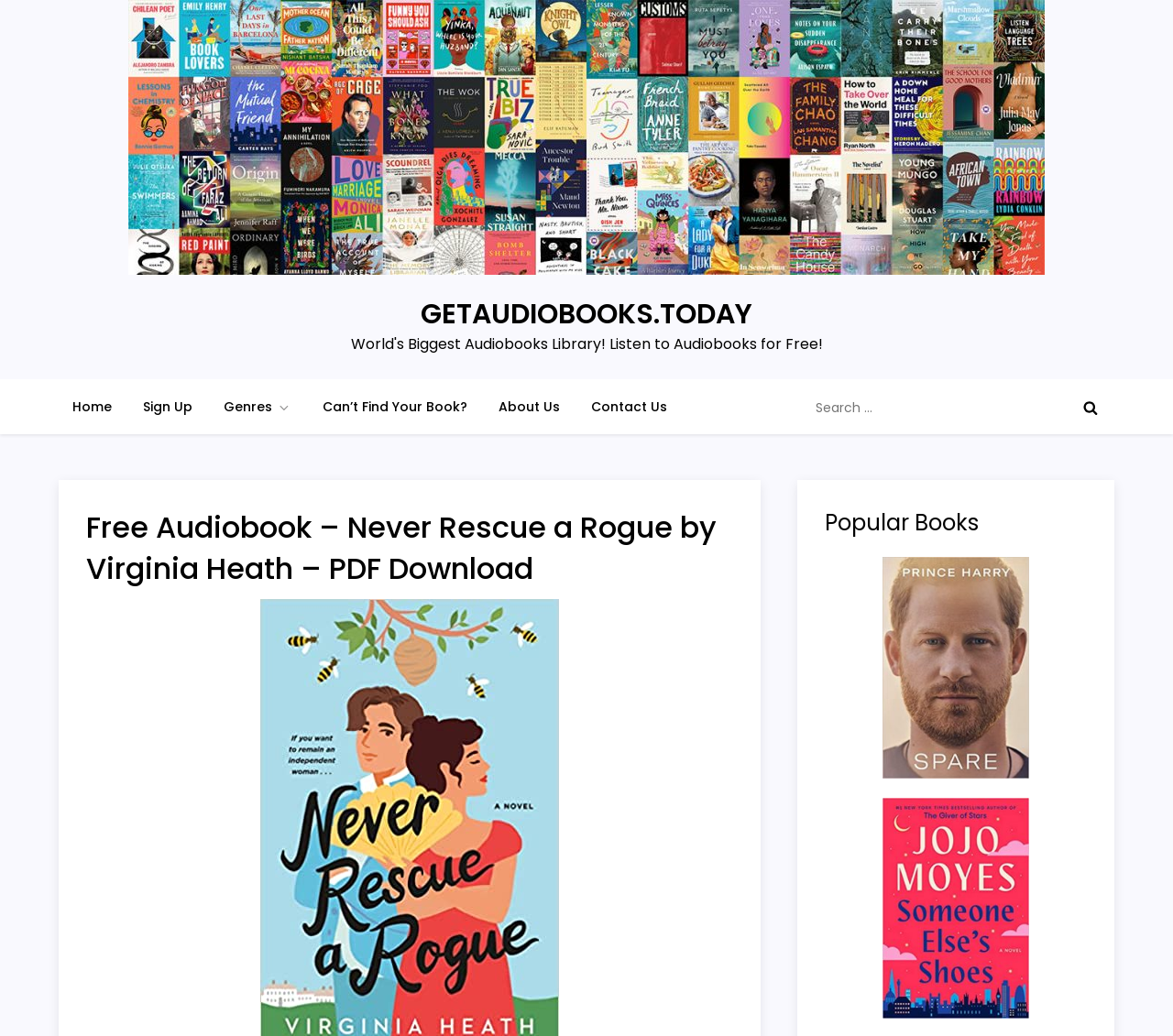Using the description: "parent_node: Search for: value="Search"", determine the UI element's bounding box coordinates. Ensure the coordinates are in the format of four float numbers between 0 and 1, i.e., [left, top, right, bottom].

[0.909, 0.367, 0.95, 0.42]